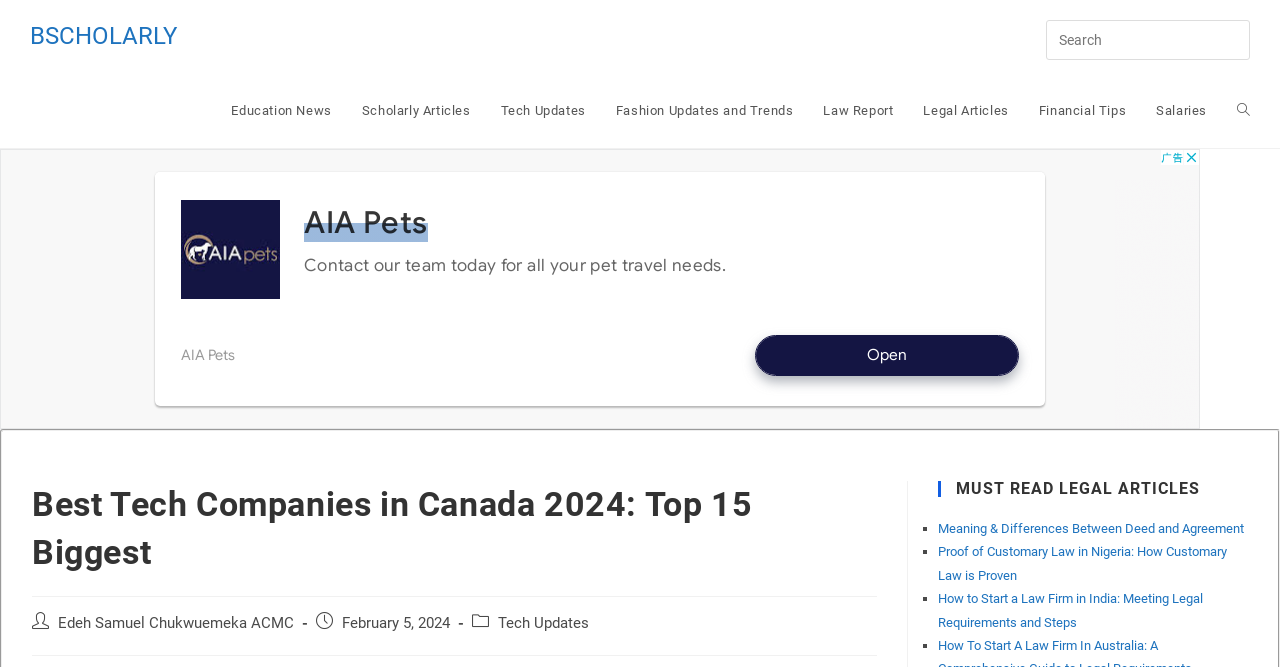Provide the bounding box coordinates of the HTML element described as: "Tech Updates". The bounding box coordinates should be four float numbers between 0 and 1, i.e., [left, top, right, bottom].

[0.389, 0.922, 0.46, 0.948]